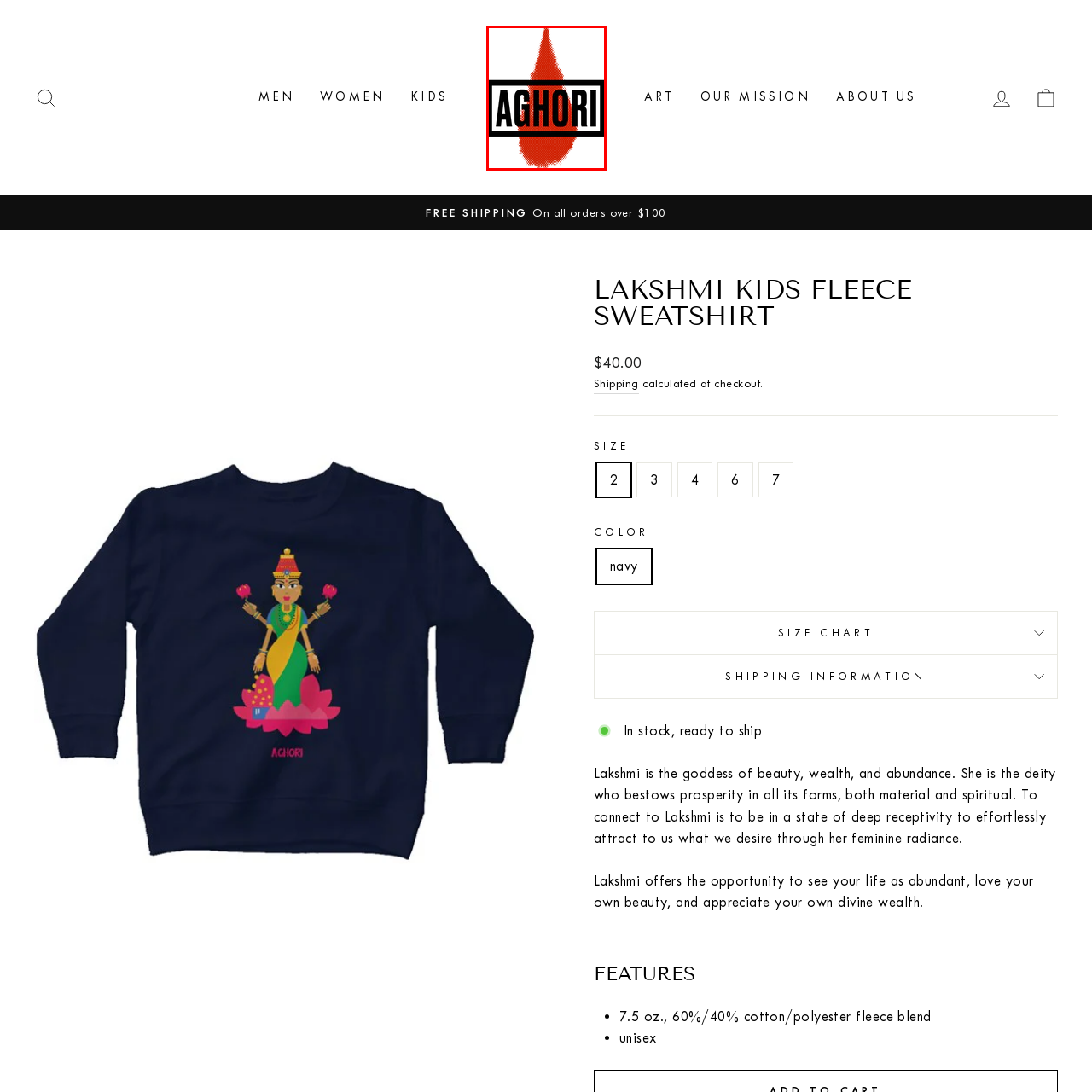What is the name of the deity associated with the product 'Lakshmi Kids Fleeced Sweatshirt'?
Pay attention to the part of the image enclosed by the red bounding box and respond to the question in detail.

The product 'Lakshmi Kids Fleeced Sweatshirt' reflects a blend of style and cultural significance, echoing themes of abundance and beauty associated with the deity Lakshmi, which is a key aspect of the brand's offerings.